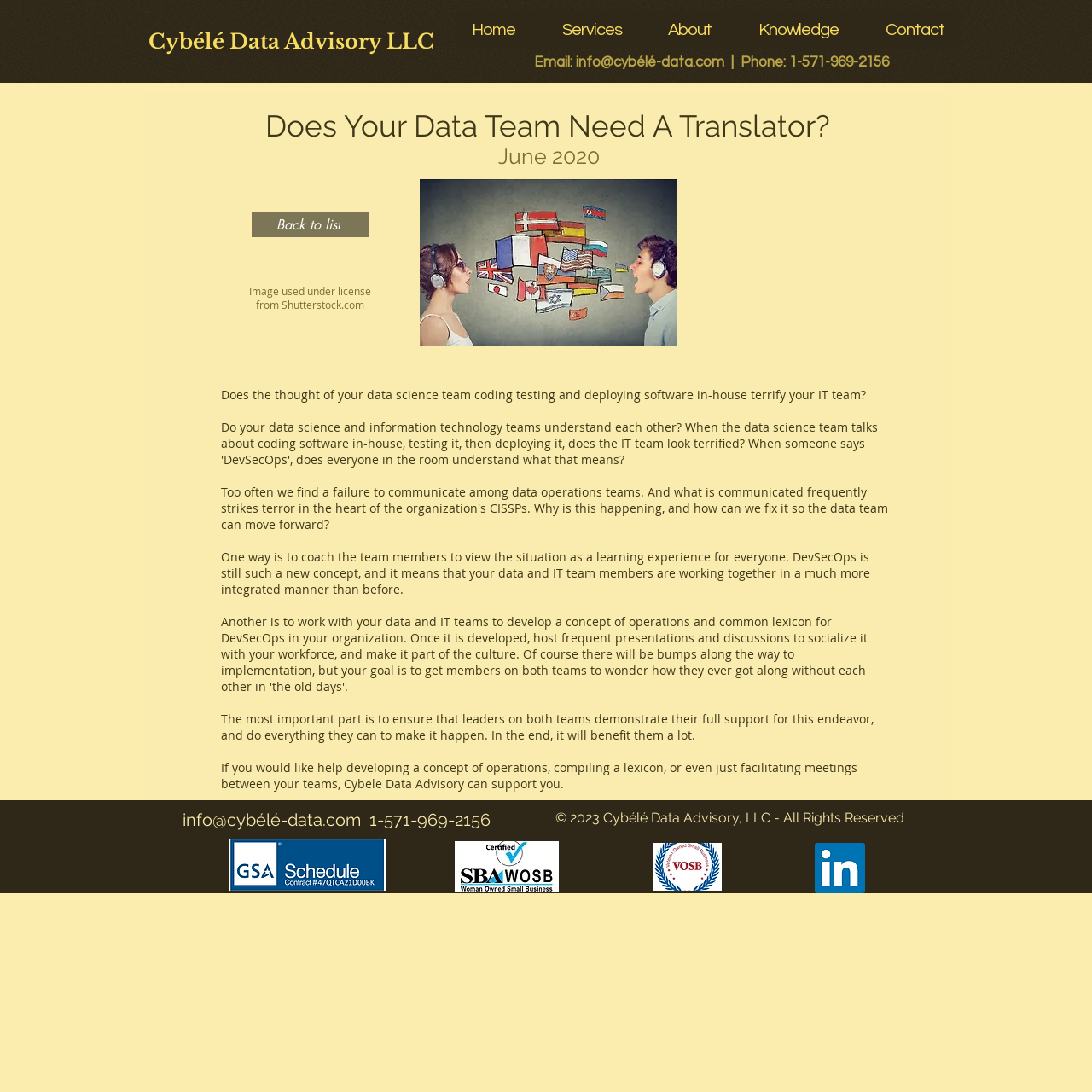Identify the bounding box coordinates of the area you need to click to perform the following instruction: "Click the 'Back to list' link".

[0.23, 0.194, 0.338, 0.217]